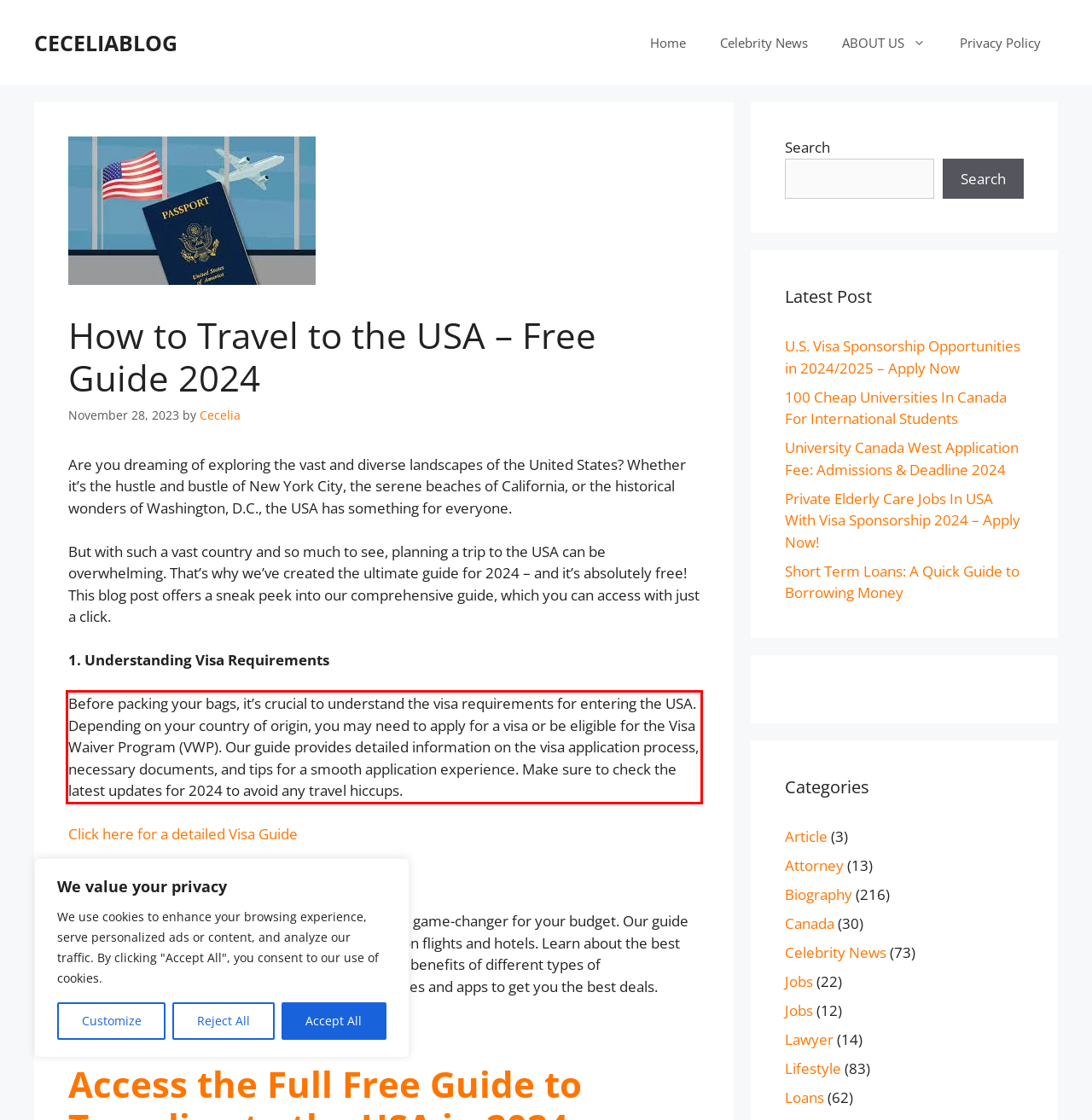Observe the screenshot of the webpage, locate the red bounding box, and extract the text content within it.

Before packing your bags, it’s crucial to understand the visa requirements for entering the USA. Depending on your country of origin, you may need to apply for a visa or be eligible for the Visa Waiver Program (VWP). Our guide provides detailed information on the visa application process, necessary documents, and tips for a smooth application experience. Make sure to check the latest updates for 2024 to avoid any travel hiccups.